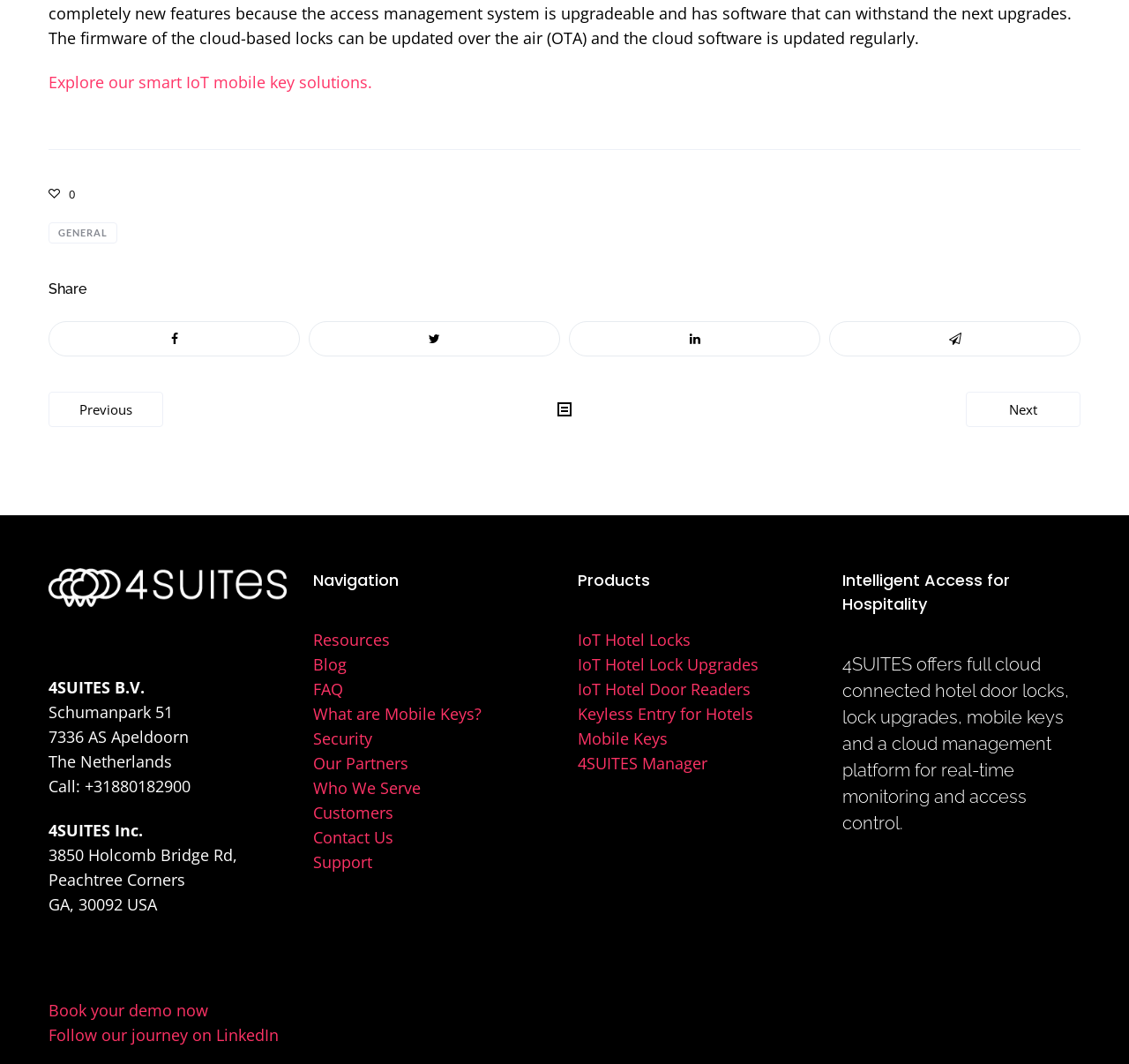Can you identify the bounding box coordinates of the clickable region needed to carry out this instruction: 'Follow our journey on LinkedIn'? The coordinates should be four float numbers within the range of 0 to 1, stated as [left, top, right, bottom].

[0.043, 0.962, 0.247, 0.982]